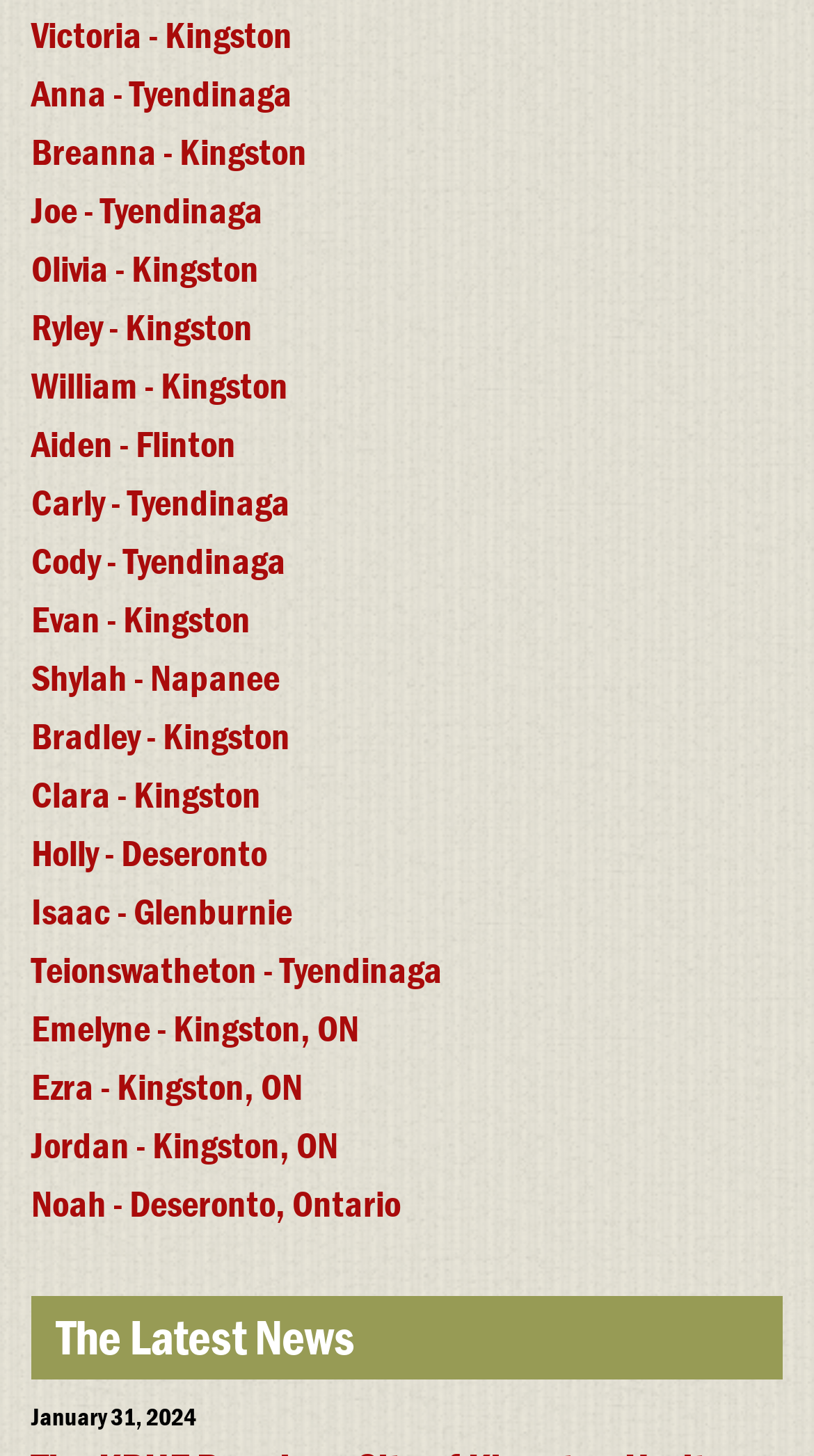Find the bounding box coordinates of the area that needs to be clicked in order to achieve the following instruction: "Click the 'Menu' link". The coordinates should be specified as four float numbers between 0 and 1, i.e., [left, top, right, bottom].

None